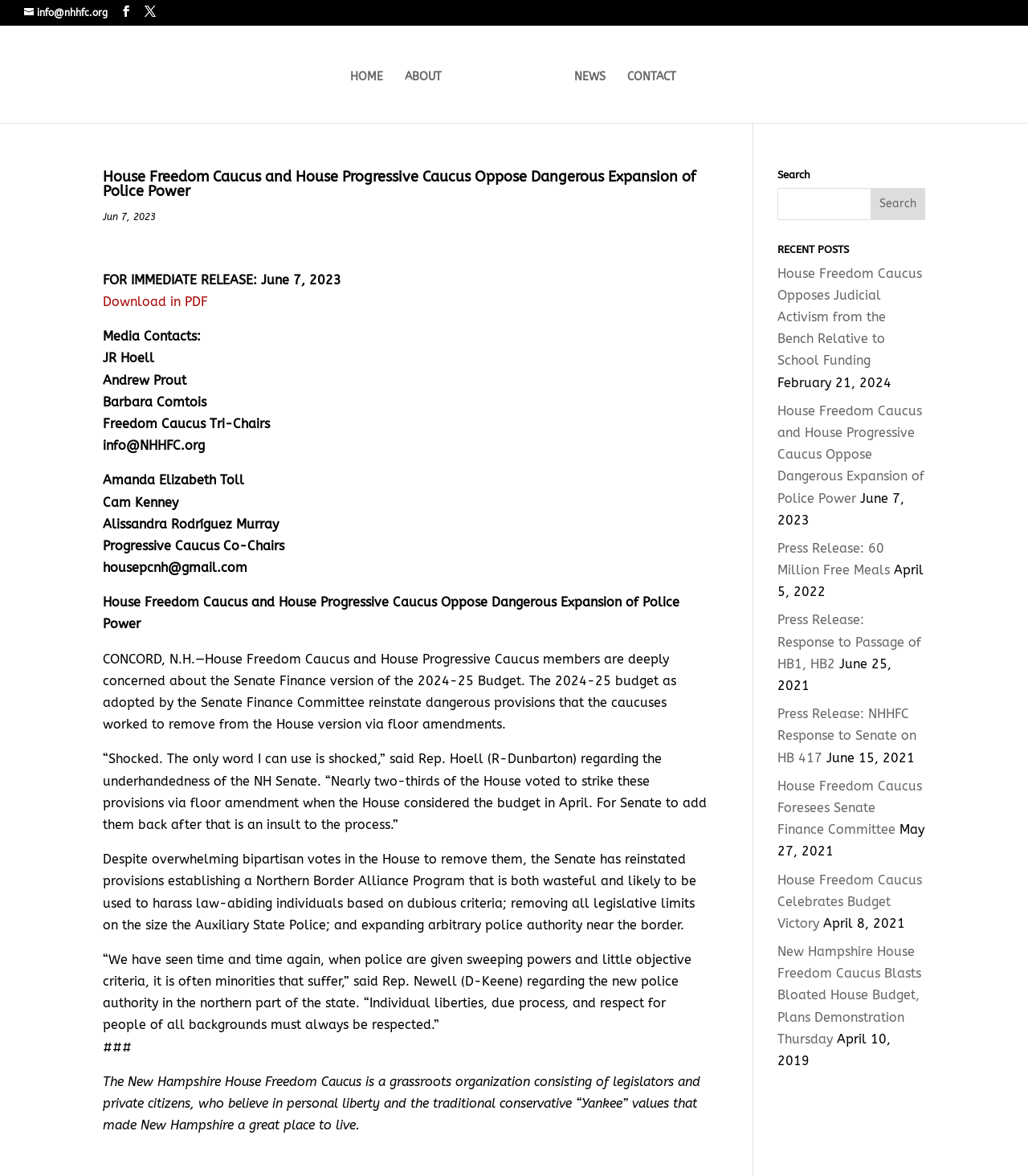Can you specify the bounding box coordinates for the region that should be clicked to fulfill this instruction: "Read the recent post about House Freedom Caucus Opposes Judicial Activism".

[0.756, 0.226, 0.897, 0.313]